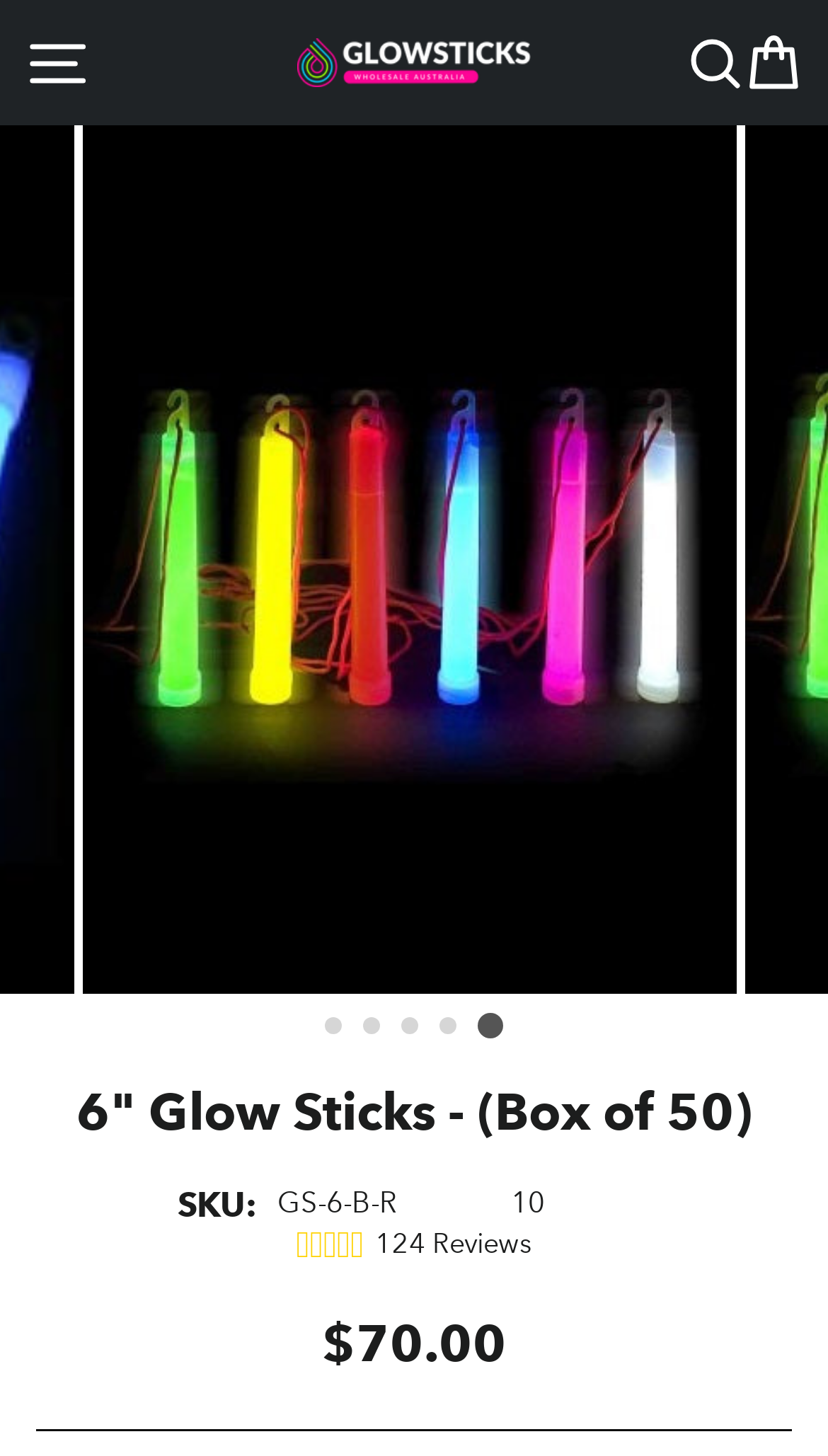What is the product name?
Please ensure your answer to the question is detailed and covers all necessary aspects.

The product name can be found in the heading element with the text '6" Glow Sticks - (Box of 50)' which is located at the top of the page.